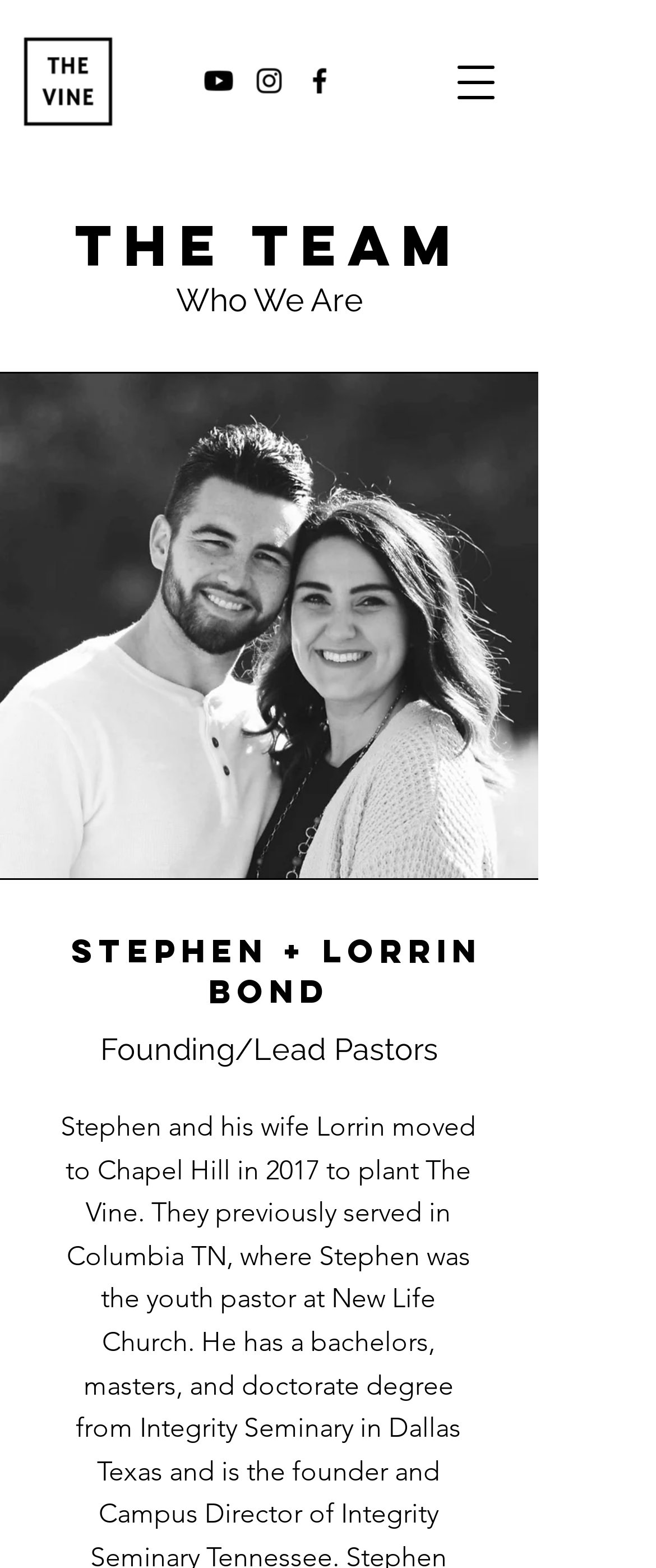Given the description: "Toggle navigation test1 test2 test3", determine the bounding box coordinates of the UI element. The coordinates should be formatted as four float numbers between 0 and 1, [left, top, right, bottom].

None